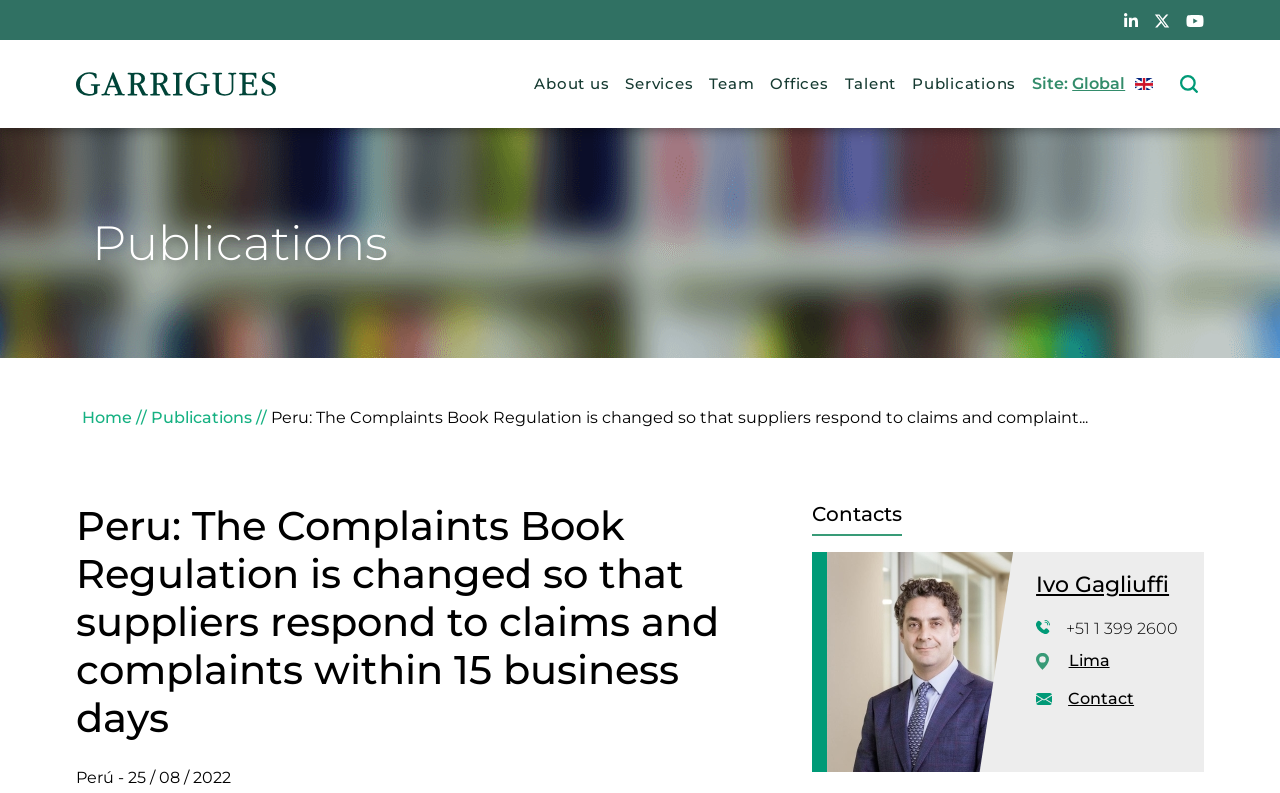Please specify the bounding box coordinates of the clickable region necessary for completing the following instruction: "Click the logo of Garrigues". The coordinates must consist of four float numbers between 0 and 1, i.e., [left, top, right, bottom].

[0.059, 0.093, 0.216, 0.117]